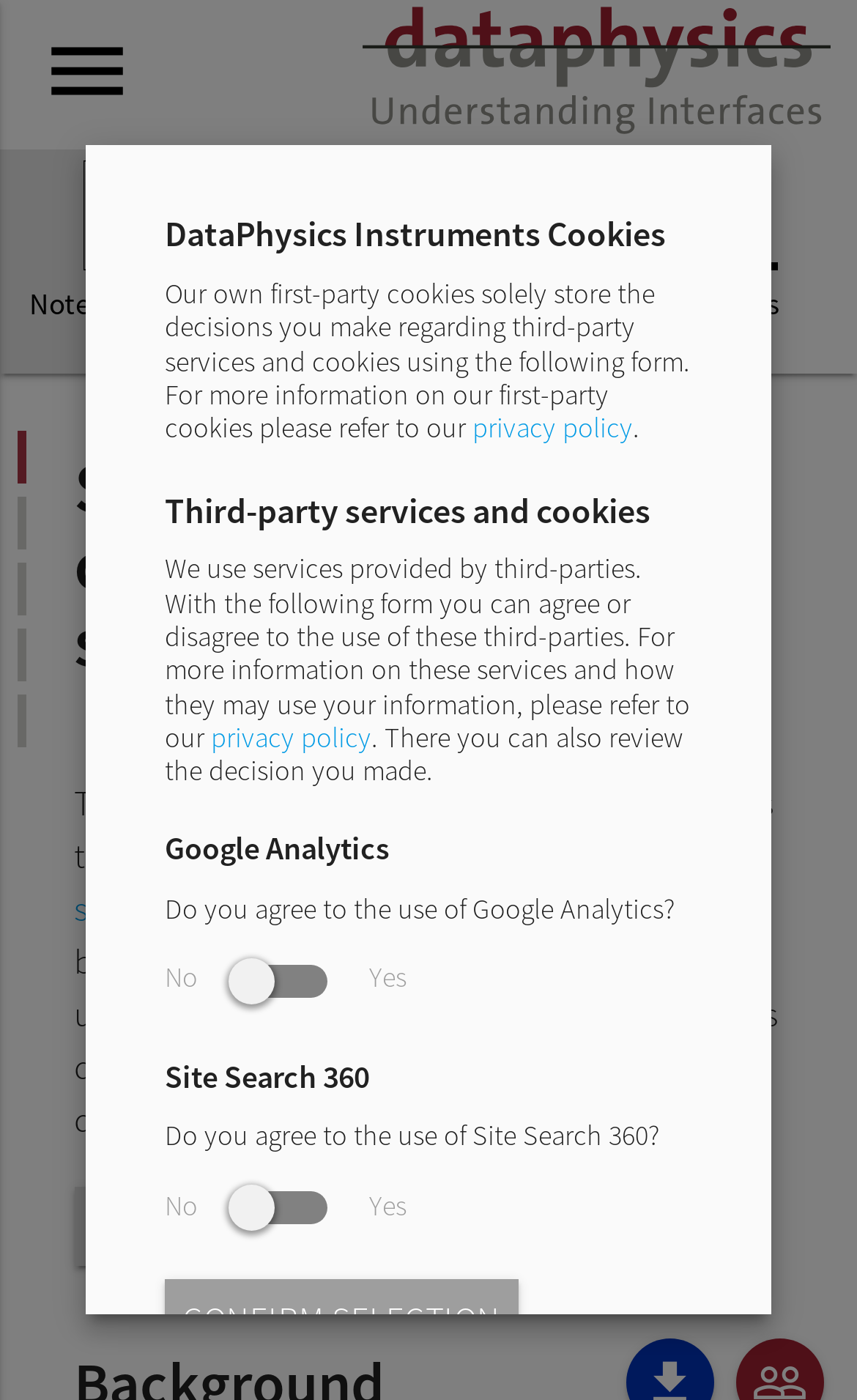Highlight the bounding box coordinates of the element you need to click to perform the following instruction: "Click the DataPhysics Instruments Logo."

[0.415, 0.0, 0.979, 0.1]